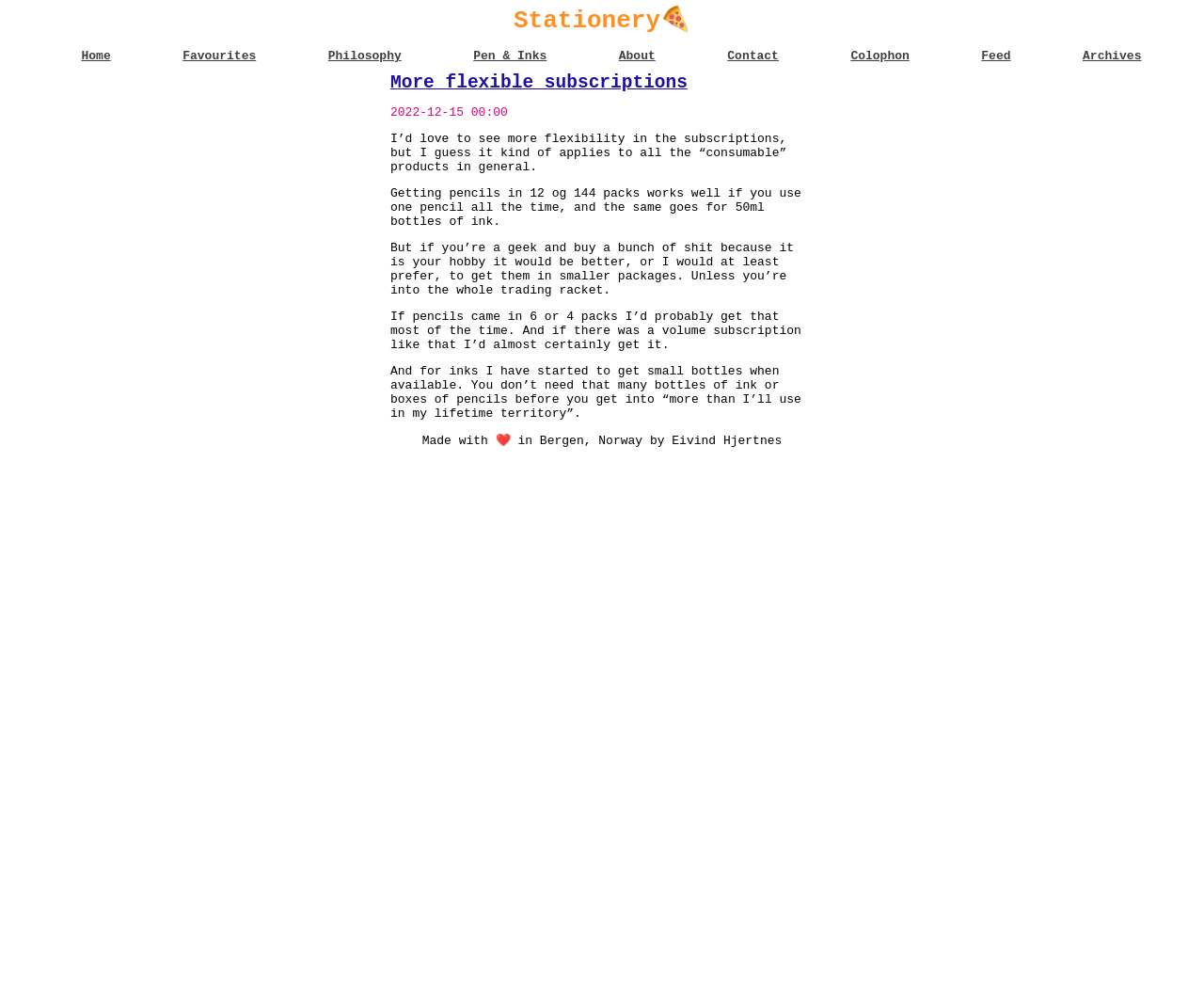Write an elaborate caption that captures the essence of the webpage.

This webpage appears to be a blog post or article discussing the idea of more flexible subscriptions, particularly in the context of stationery products. At the top of the page, there is a header section with a series of links, including "Stationery", "Home", "Favourites", "Philosophy", and others, which likely serve as navigation to other parts of the website.

Below the header section, there is a main article section with a heading that reads "More flexible subscriptions". This heading is followed by a date, "2022-12-15 00:00", and then the main article text. The article text is divided into several paragraphs, which discuss the idea of flexible subscriptions in the context of stationery products, such as pencils and ink bottles. The author expresses a desire for more flexibility in subscription options, particularly for hobbyists who may not need large quantities of products.

At the bottom of the page, there is a footer section with a single line of text that reads "Made with ❤️ in Bergen, Norway by Eivind Hjertnes", which likely serves as a credit or attribution for the website's creator.